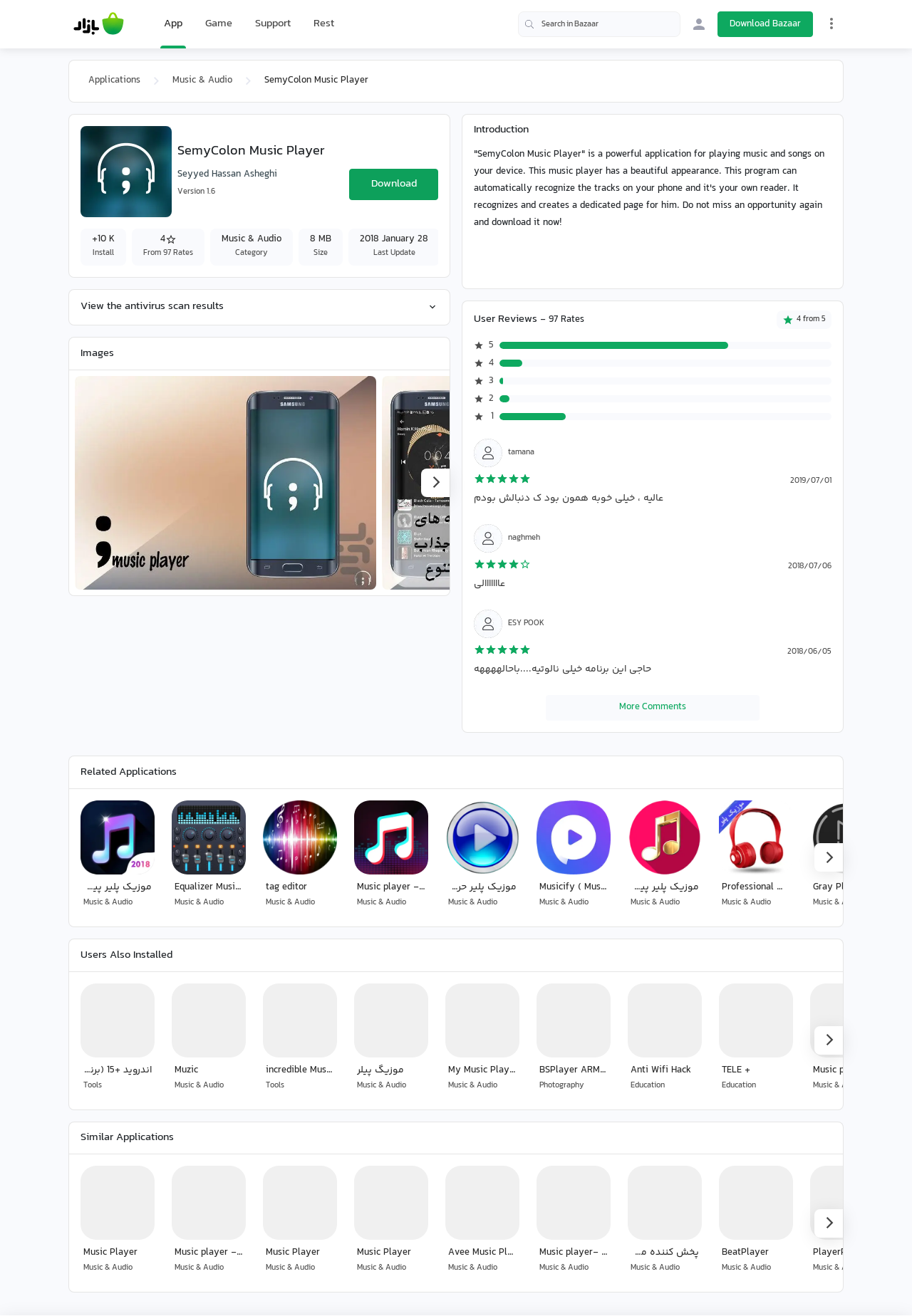Locate the bounding box coordinates of the item that should be clicked to fulfill the instruction: "Login to Bazaar".

[0.752, 0.009, 0.78, 0.028]